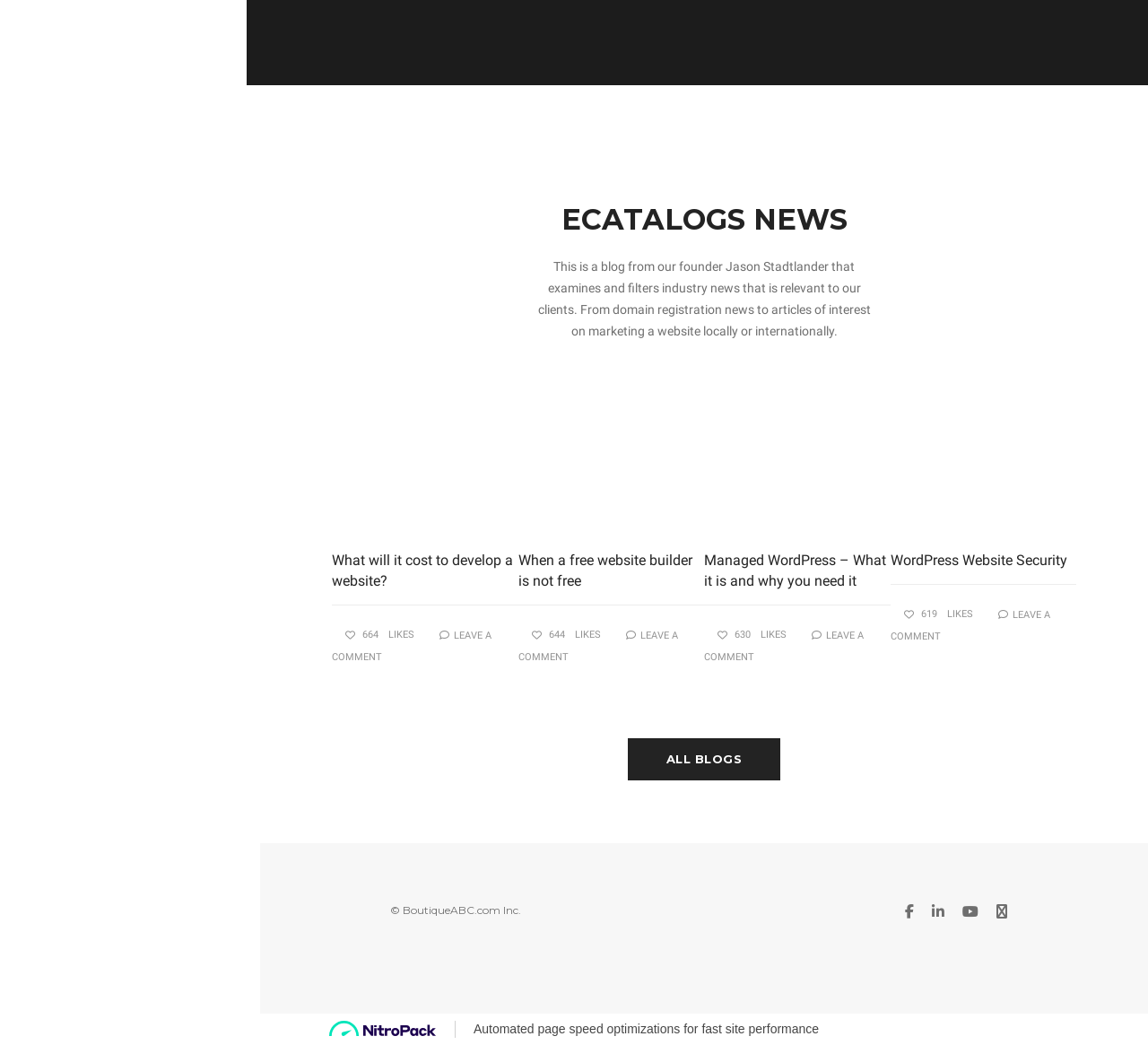Please find and report the bounding box coordinates of the element to click in order to perform the following action: "Read the blog about what it costs to develop a website". The coordinates should be expressed as four float numbers between 0 and 1, in the format [left, top, right, bottom].

[0.289, 0.526, 0.451, 0.566]